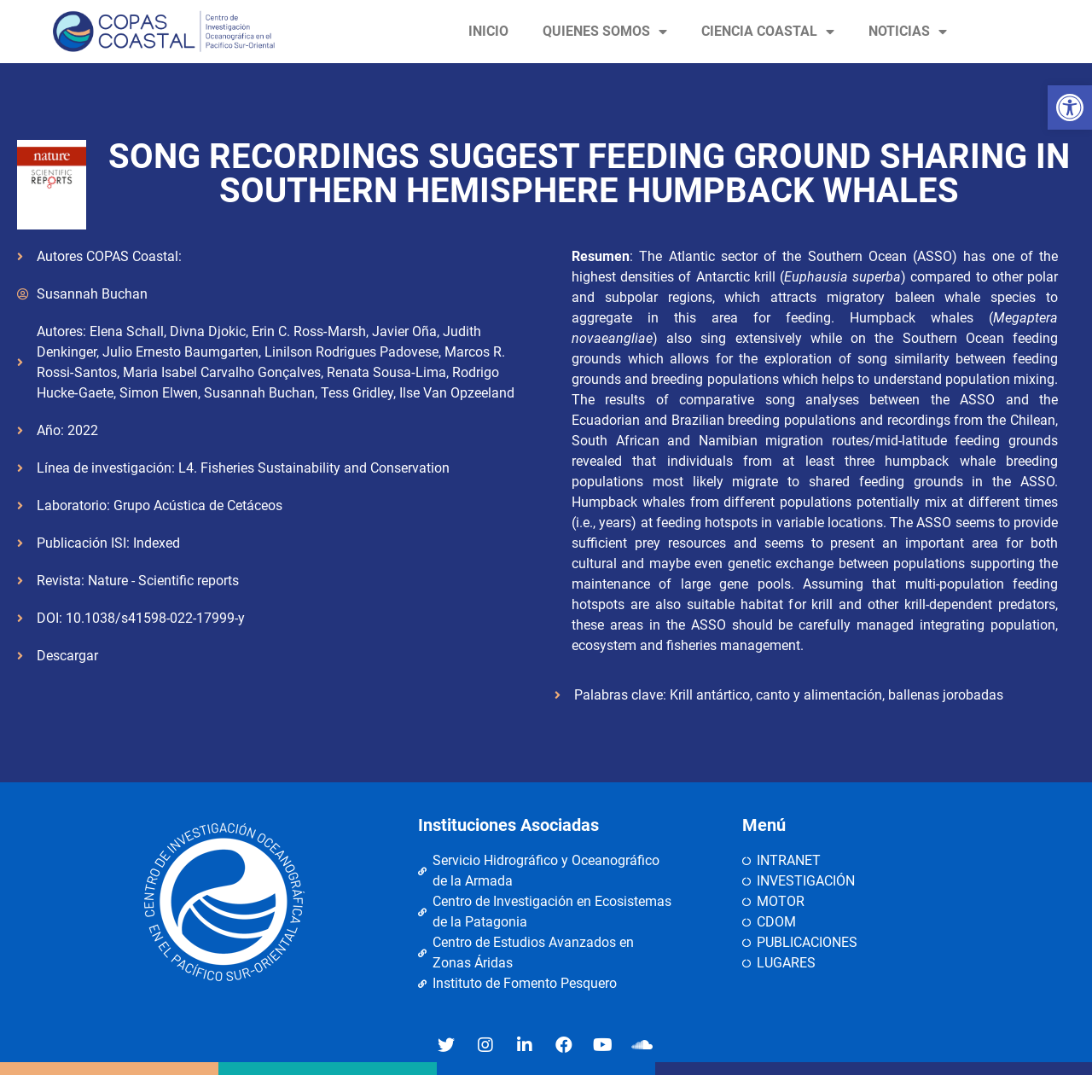Locate the bounding box coordinates of the clickable area to execute the instruction: "Explore INTRANET". Provide the coordinates as four float numbers between 0 and 1, represented as [left, top, right, bottom].

[0.68, 0.779, 0.914, 0.798]